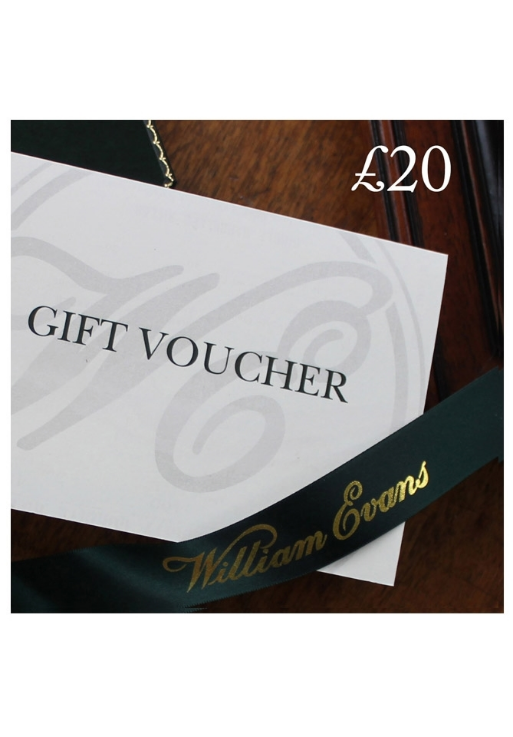Elaborate on the contents of the image in great detail.

This image showcases a stylish gift voucher from William Evans, prominently featuring the text "GIFT VOUCHER" in bold letters on a light background. The voucher is elegantly accompanied by a luxurious dark green ribbon, embossed with the name "William Evans" in gold lettering. Positioned in the upper right corner is the amount of £20, indicating its monetary value. The background suggests a rich wooden surface, enhancing the overall sophisticated appearance of this gift voucher, making it an ideal choice for those wishing to gift someone the flexibility to choose their own perfect item.